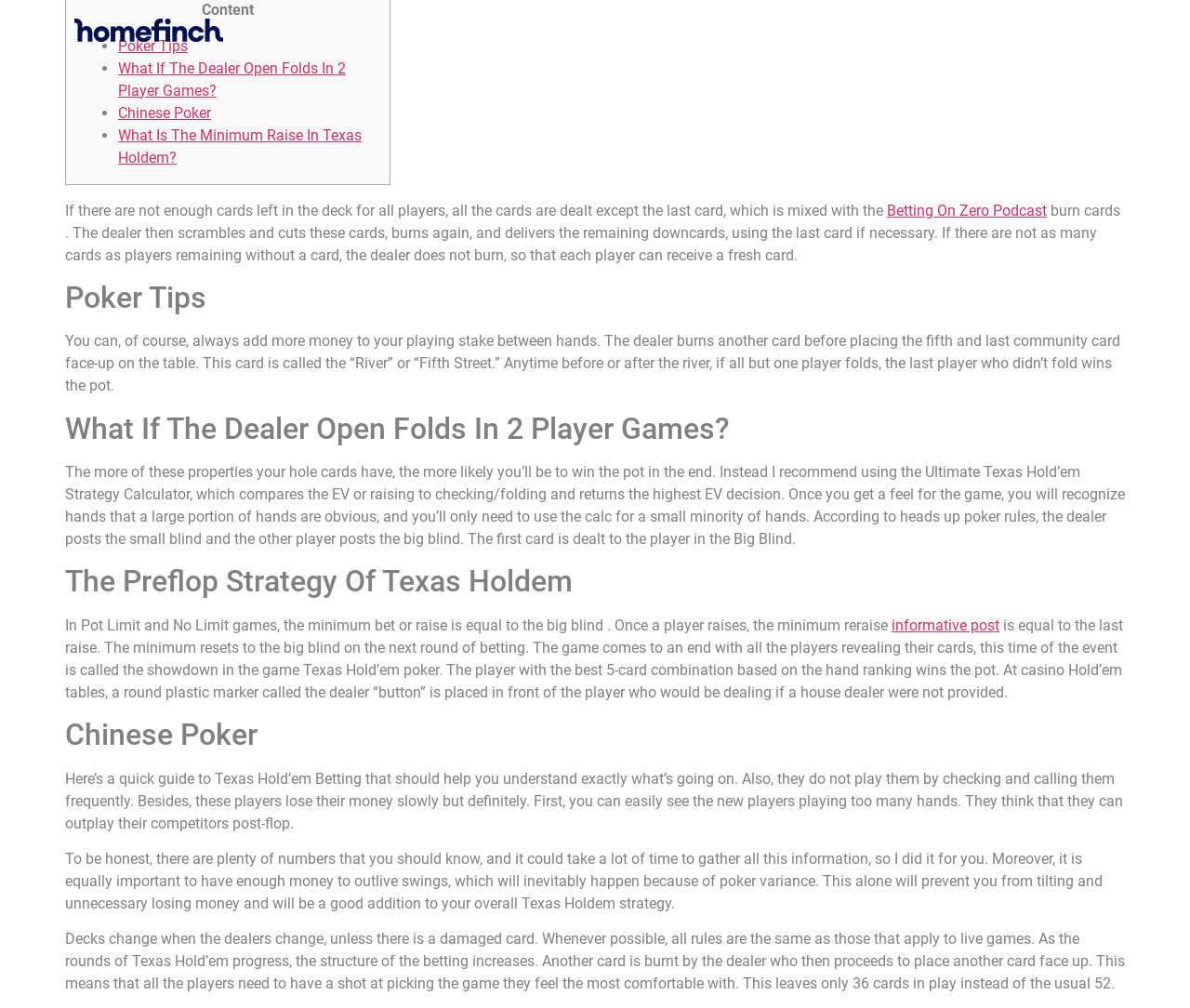Examine the image and give a thorough answer to the following question:
What is the purpose of the dealer 'button' in casino Hold'em?

The webpage explains that at casino Hold'em tables, a round plastic marker called the dealer 'button' is placed in front of the player who would be dealing if a house dealer were not provided. This indicates that the purpose of the dealer 'button' is to indicate the dealer.